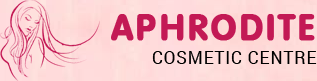Explain in detail what you see in the image.

The image features the logo of "Aphrodite Cosmetic Centre," prominently displaying its name in a stylish font. The design incorporates a delicate illustration of a woman with flowing hair, symbolizing beauty and femininity, set against a soft pink background. This visual identity reflects the centre's focus on cosmetic procedures, promoting a sense of elegance and allure. As a hub for aesthetic enhancement, Aphrodite Cosmetic Centre offers various services aimed at improving individual beauty and self-confidence.